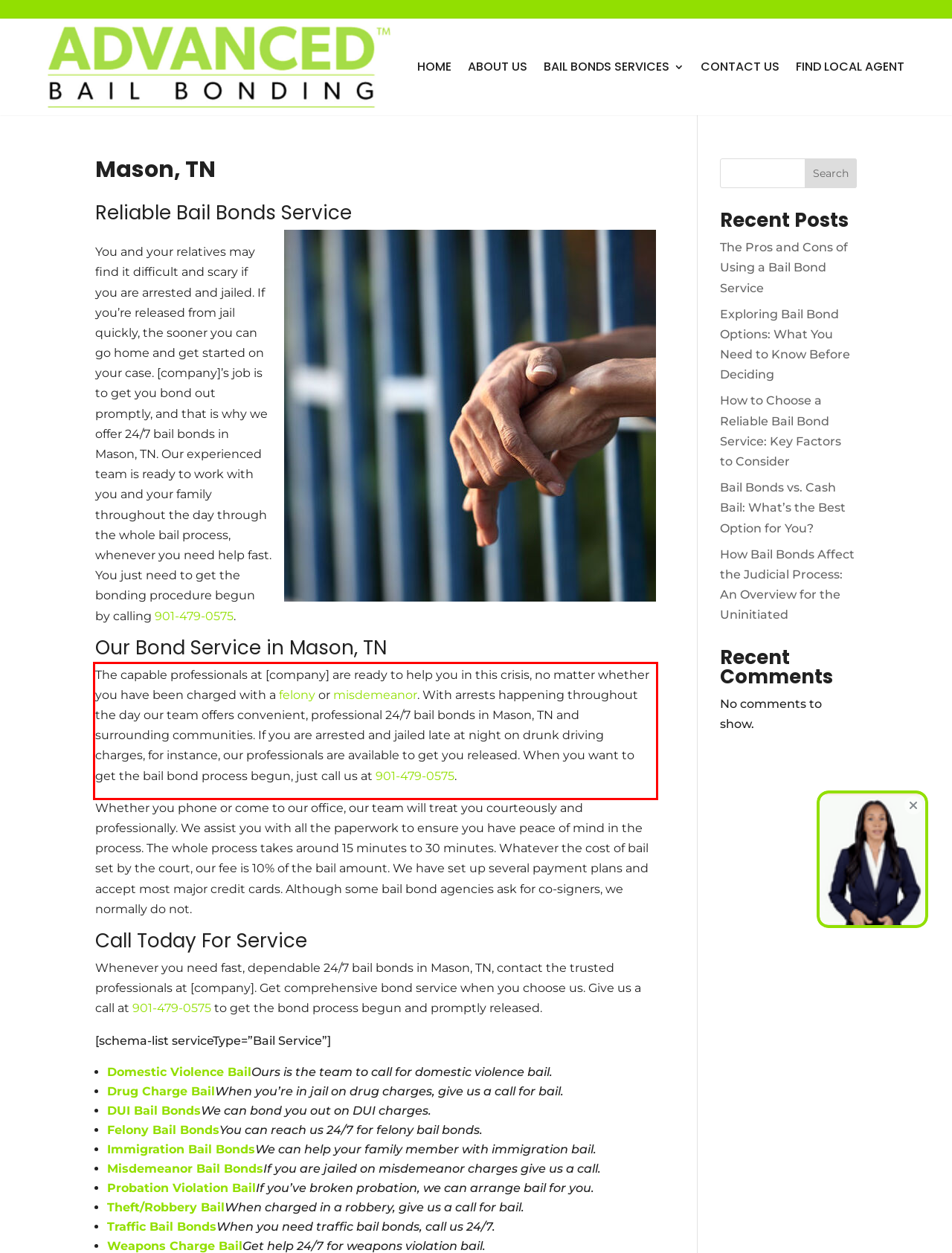Please extract the text content from the UI element enclosed by the red rectangle in the screenshot.

The capable professionals at [company] are ready to help you in this crisis, no matter whether you have been charged with a felony or misdemeanor. With arrests happening throughout the day our team offers convenient, professional 24/7 bail bonds in Mason, TN and surrounding communities. If you are arrested and jailed late at night on drunk driving charges, for instance, our professionals are available to get you released. When you want to get the bail bond process begun, just call us at 901-479-0575.